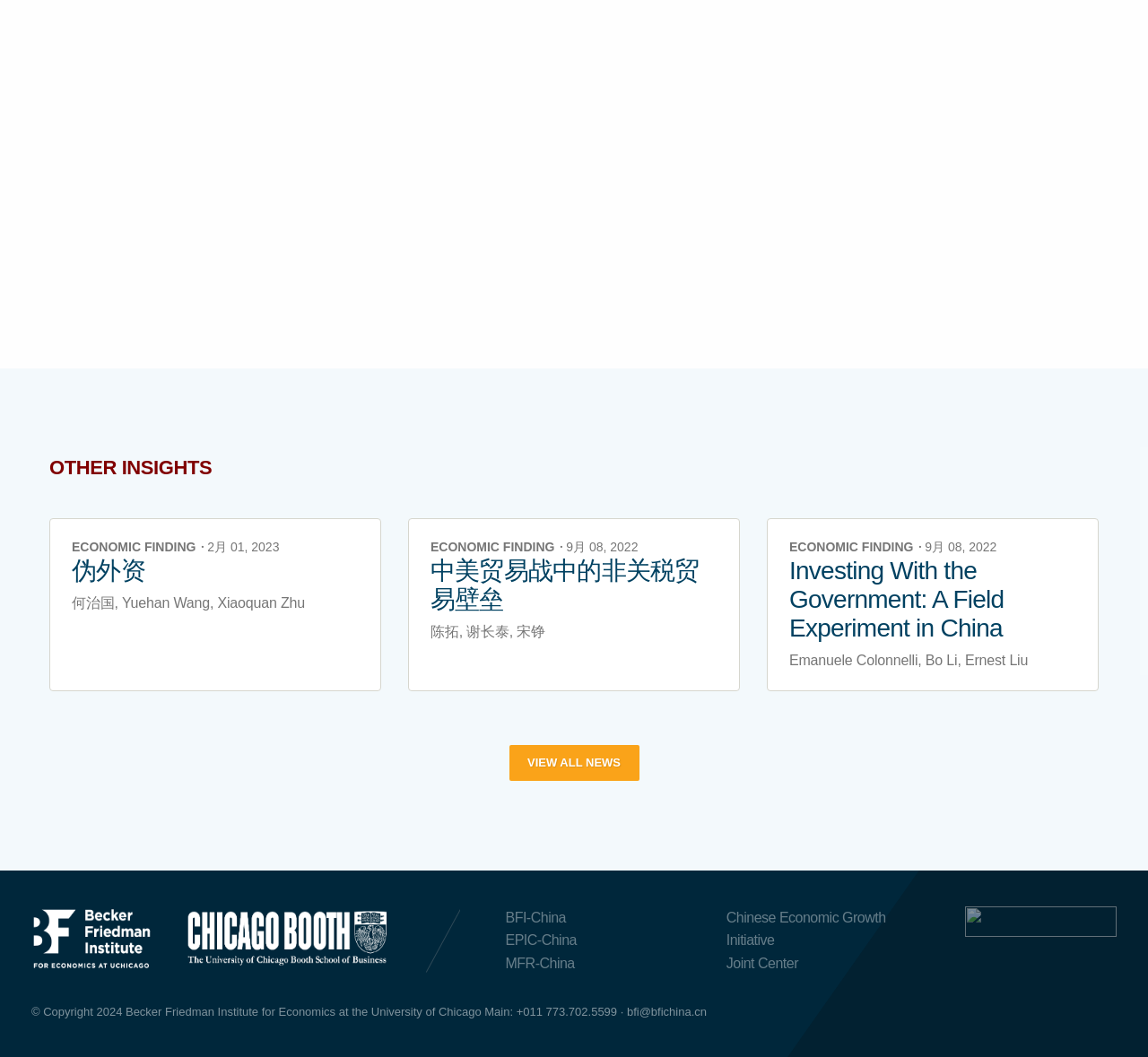Please identify the bounding box coordinates of the element I need to click to follow this instruction: "read about 伪外资".

[0.062, 0.527, 0.126, 0.553]